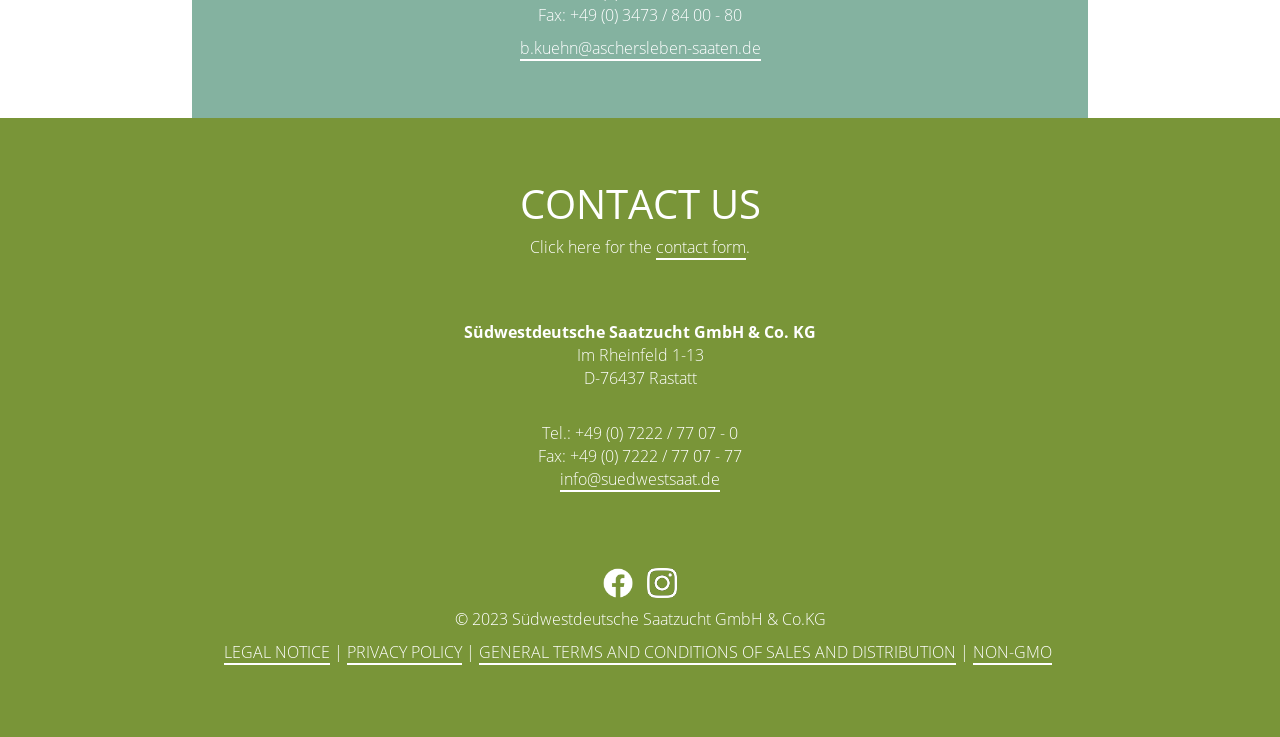What is the company's name? Using the information from the screenshot, answer with a single word or phrase.

Südwestdeutsche Saatzucht GmbH & Co. KG